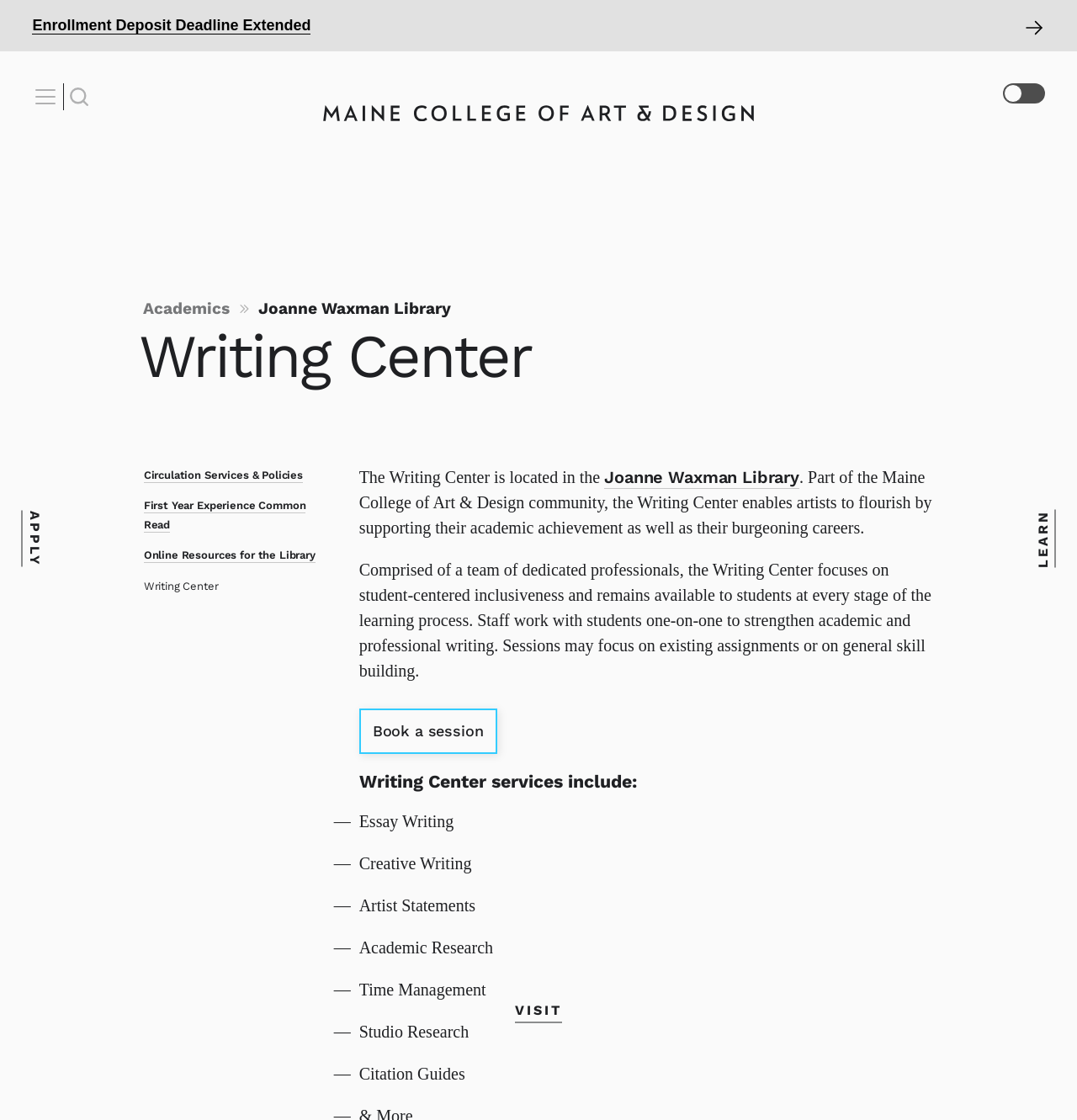Provide a single word or phrase answer to the question: 
What is the purpose of the Writing Center?

Supporting academic achievement and careers